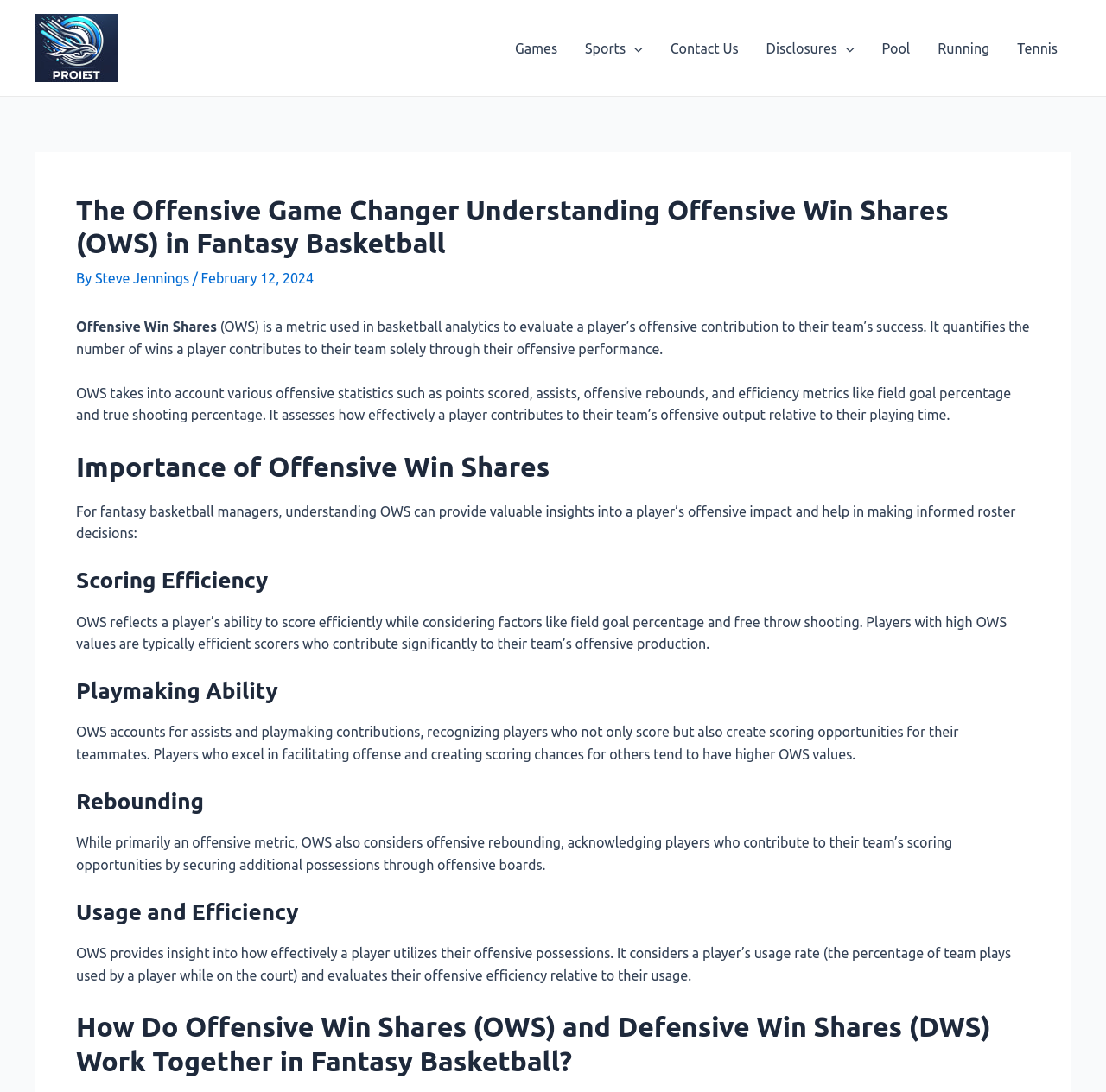Answer with a single word or phrase: 
What is the main topic of the article?

Offensive Win Shares (OWS)